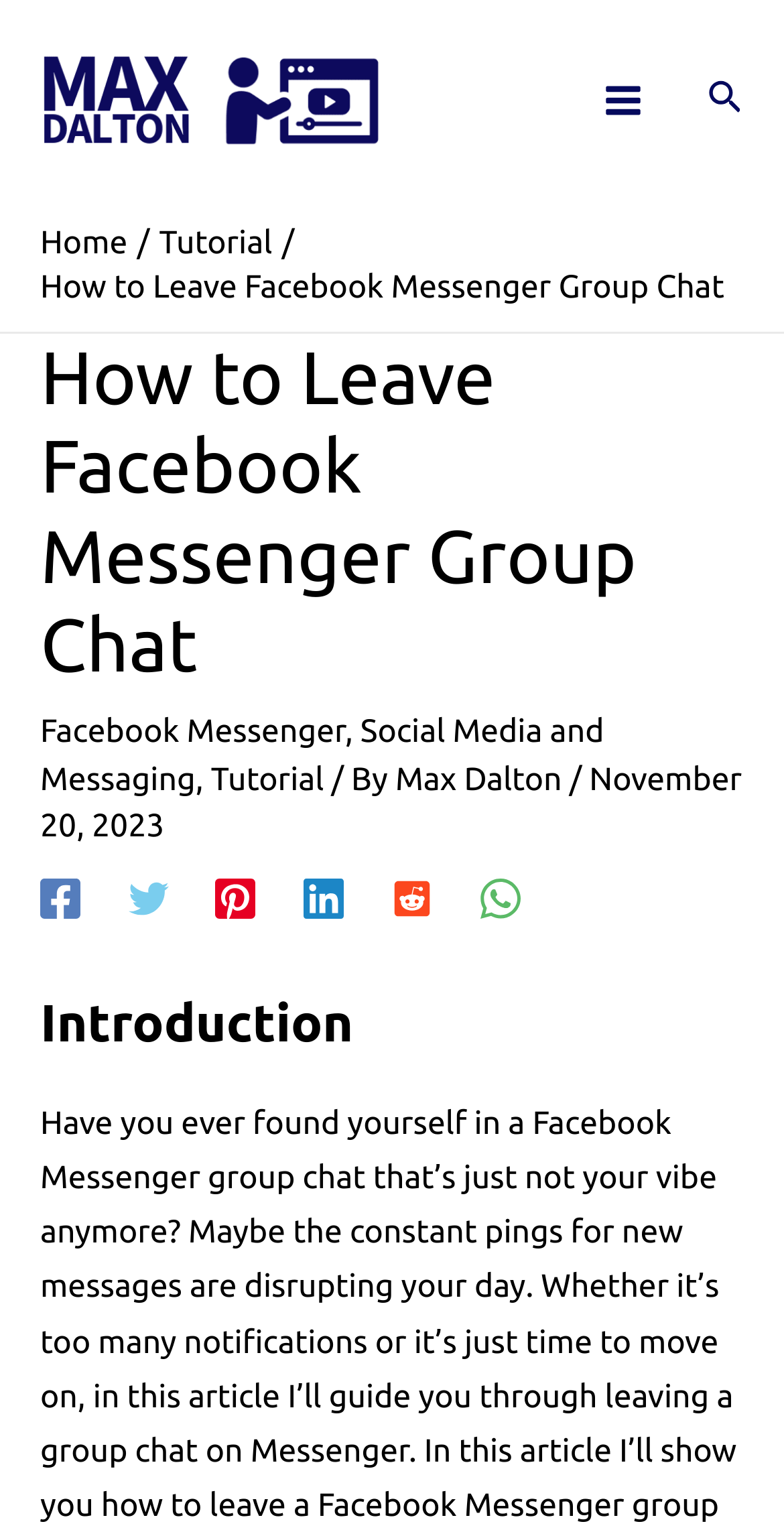Respond with a single word or phrase for the following question: 
What is the date of the tutorial?

November 20, 2023